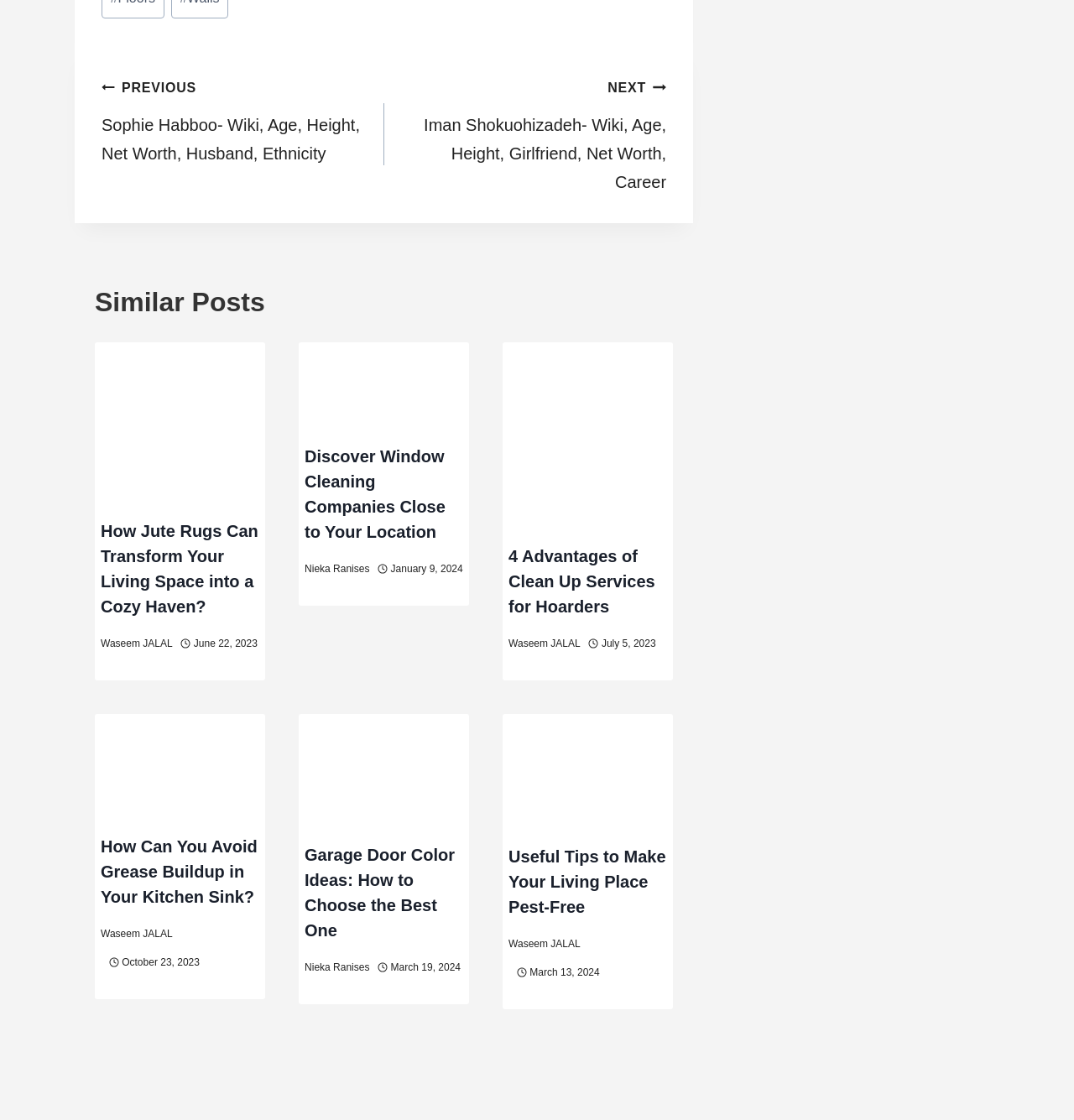Who wrote the second article?
Please respond to the question thoroughly and include all relevant details.

I found the author of the second article by looking at the StaticText element with the text 'Nieka Ranises' which is a child element of the second article element.